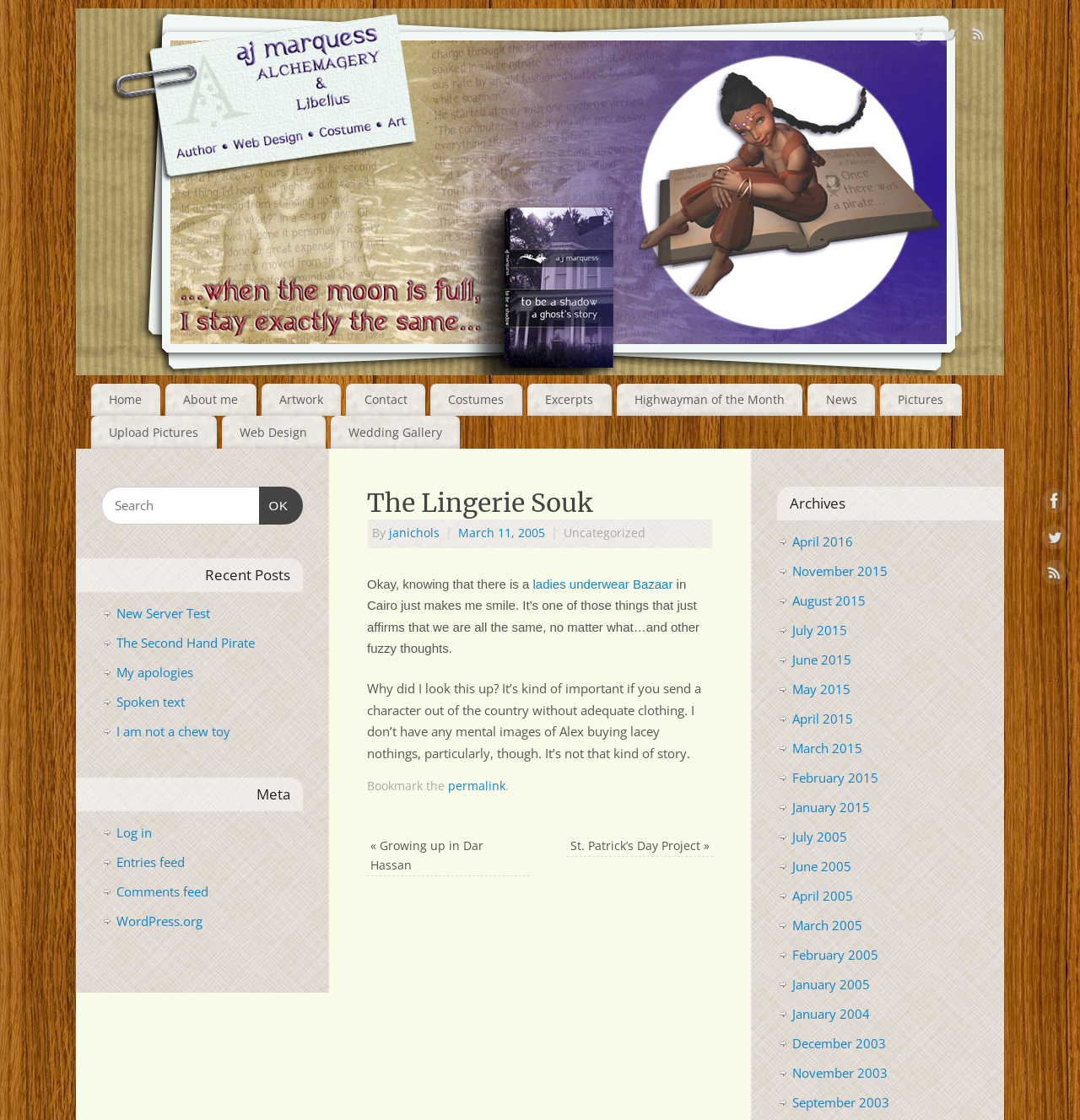Please determine the bounding box coordinates of the element's region to click in order to carry out the following instruction: "Read more about Kierkegaard and feminism". The coordinates should be four float numbers between 0 and 1, i.e., [left, top, right, bottom].

None